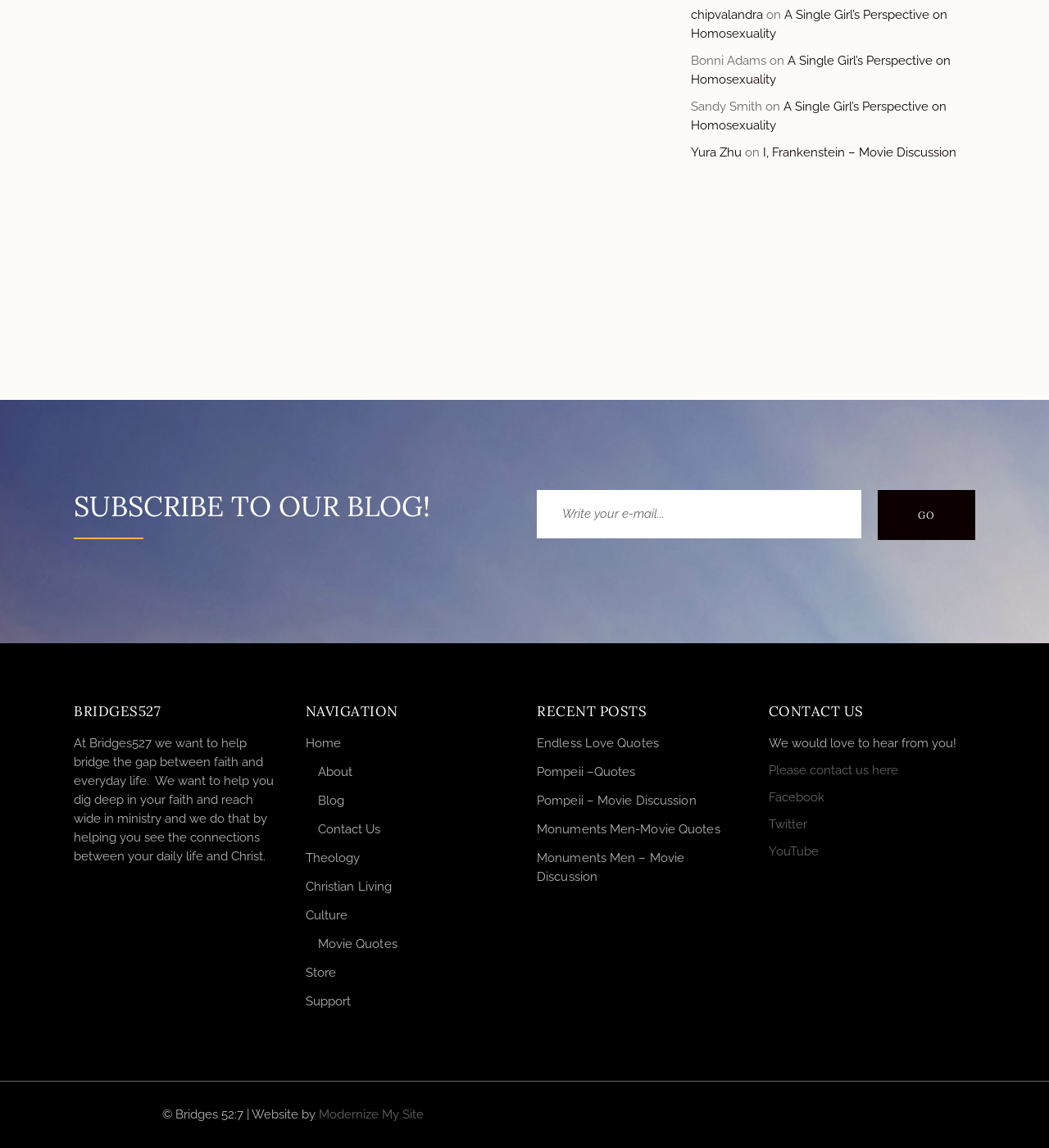Can you pinpoint the bounding box coordinates for the clickable element required for this instruction: "Go to the About page"? The coordinates should be four float numbers between 0 and 1, i.e., [left, top, right, bottom].

[0.303, 0.666, 0.336, 0.679]